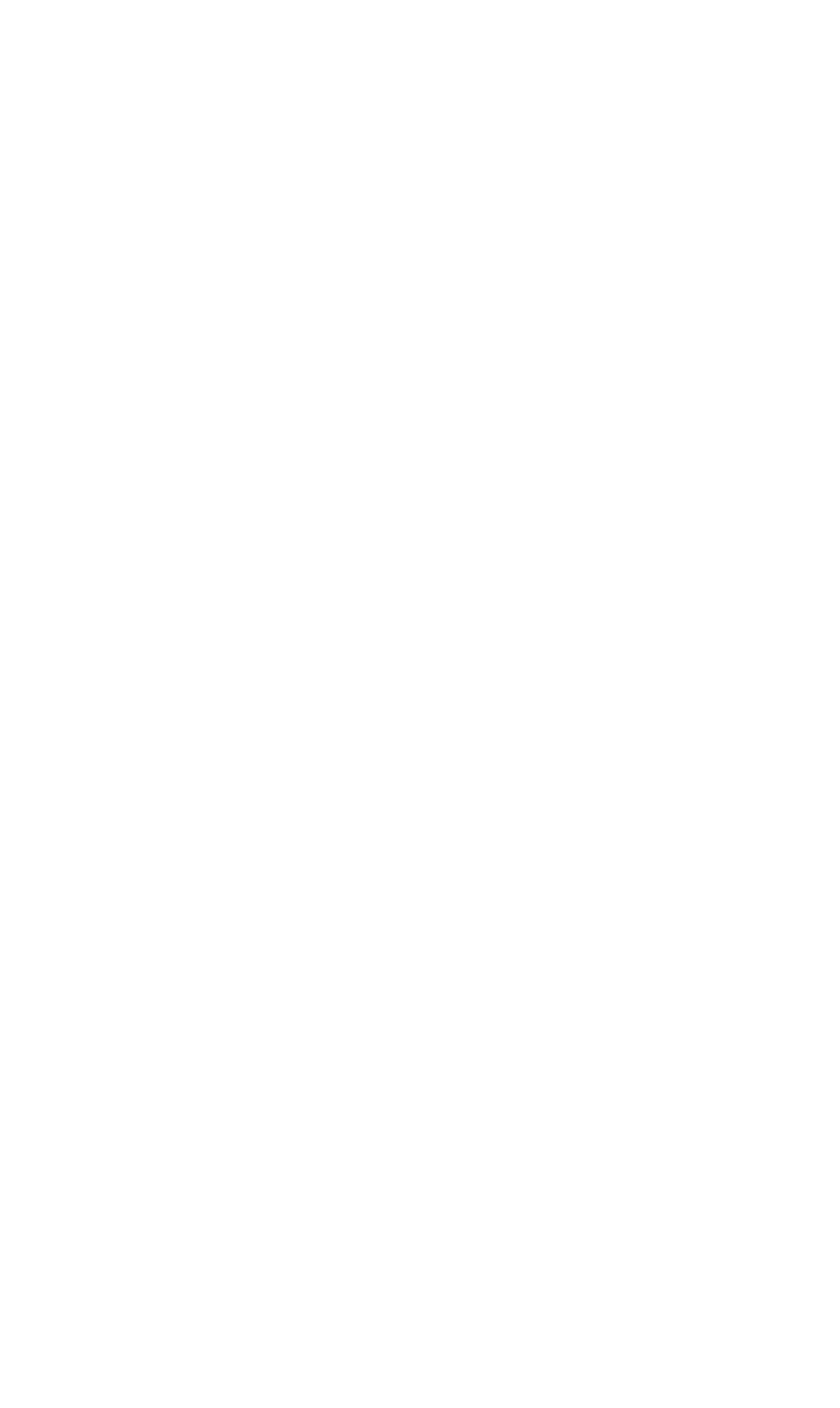Please identify the bounding box coordinates of the area that needs to be clicked to follow this instruction: "Click the Technetix EMEA logo".

None